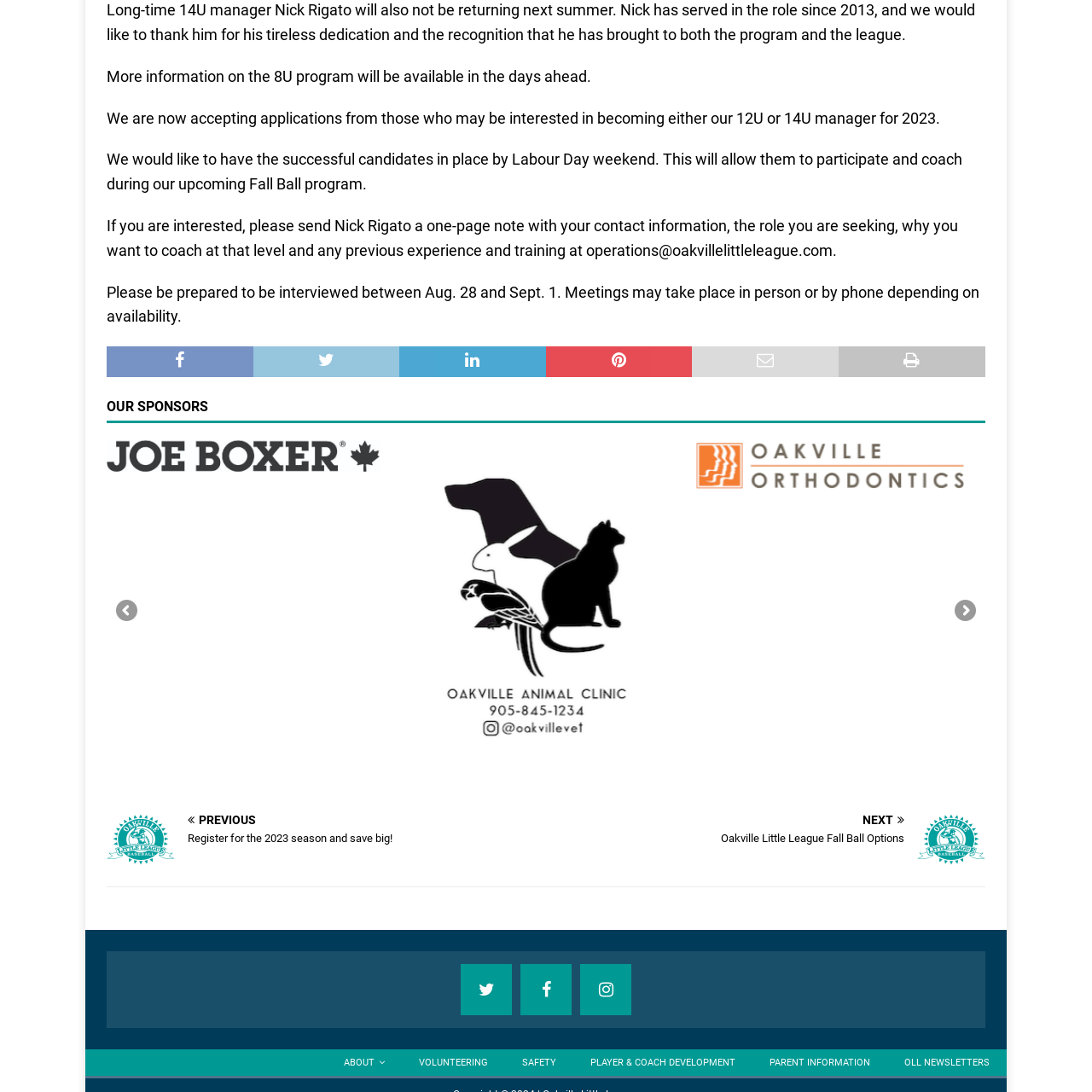Focus on the section marked by the red bounding box and reply with a single word or phrase: What does the logo design convey?

Professionalism and high-quality care